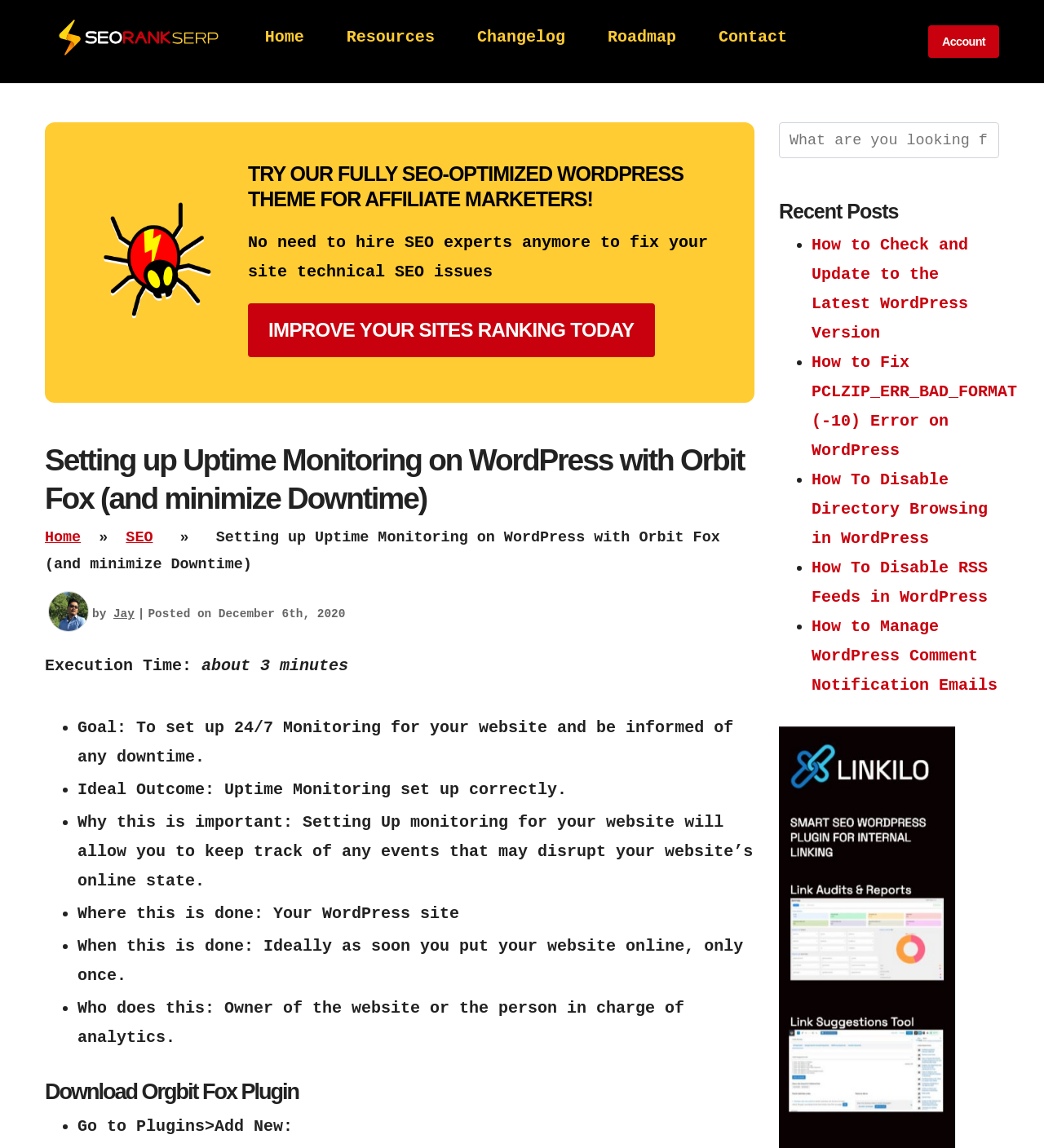Please examine the image and answer the question with a detailed explanation:
What is the benefit of setting up uptime monitoring?

Setting up uptime monitoring allows the website owner to keep track of any events that may disrupt the website's online state. This is indicated in the section 'Why this is important:' which explains the benefits of setting up uptime monitoring.